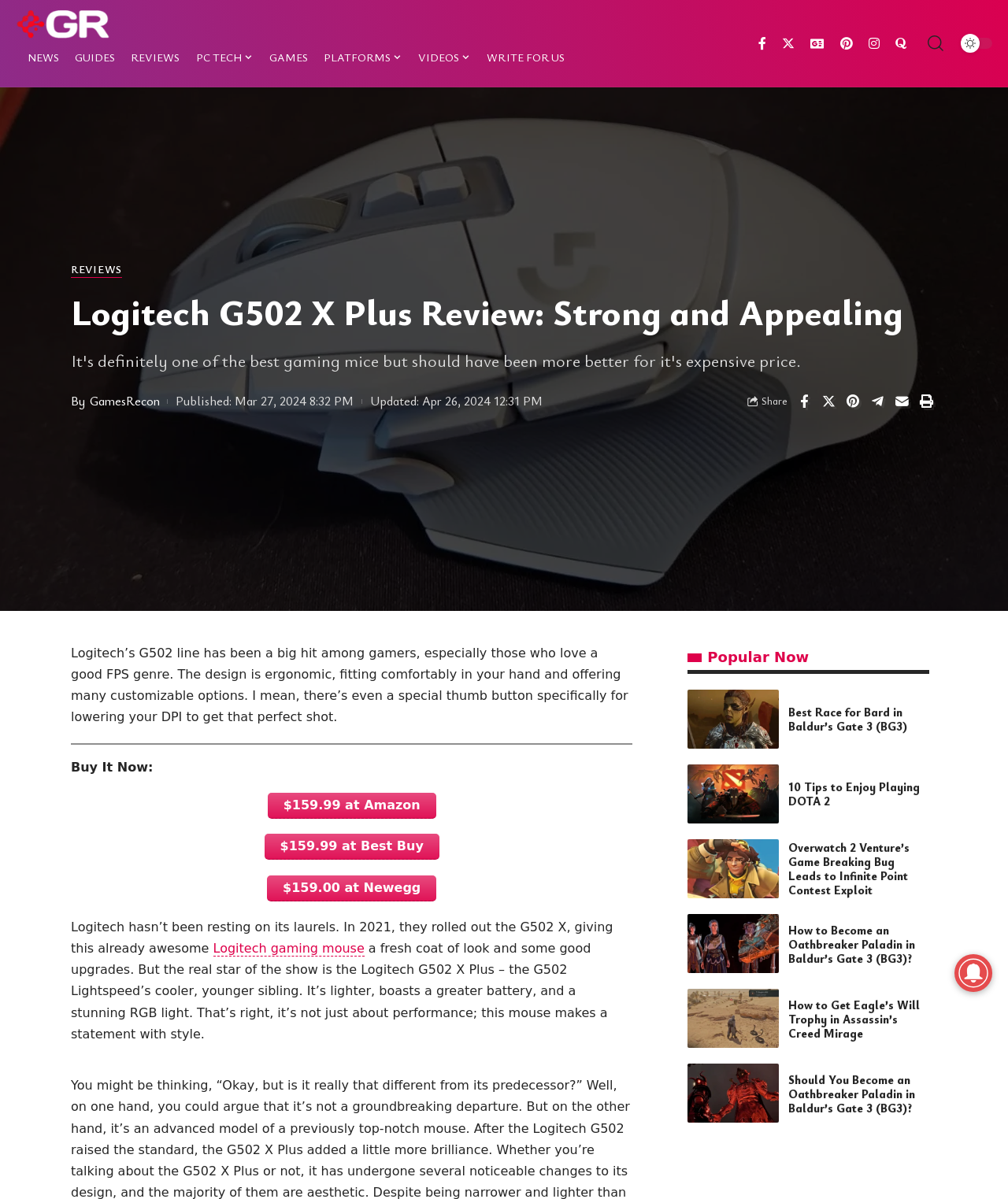Create a full and detailed caption for the entire webpage.

This webpage is a review of the Logitech G502 X Plus gaming mouse. At the top, there is a logo of GamesRecon, a dark background logo, situated at the top left corner of the page. Below the logo, there is a main menu navigation bar with links to NEWS, GUIDES, REVIEWS, PC TECH, GAMES, PLATFORMS, VIDEOS, and WRITE FOR US. 

To the right of the navigation bar, there are social media links to Facebook, Twitter, Google News, Pinterest, Instagram, and Quora. A search link is also located at the top right corner of the page.

The main content of the page is divided into two sections. The first section is a review of the Logitech G502 X Plus gaming mouse. It starts with a heading that reads "Logitech G502 X Plus Review: Strong and Appealing" followed by a subheading that summarizes the review. Below the subheading, there is an image of the gaming mouse. The review text is divided into several paragraphs, with links to other related articles and websites scattered throughout. There are also buttons to share the review on social media platforms or via email.

The second section is a list of popular articles, labeled as "Popular Now". This section contains six articles with images, each with a heading and a link to the full article. The articles are about gaming-related topics, including Baldur's Gate 3, DOTA 2, Overwatch 2, and Assassin's Creed Mirage.

At the bottom of the page, there is a small image, but its purpose is unclear.